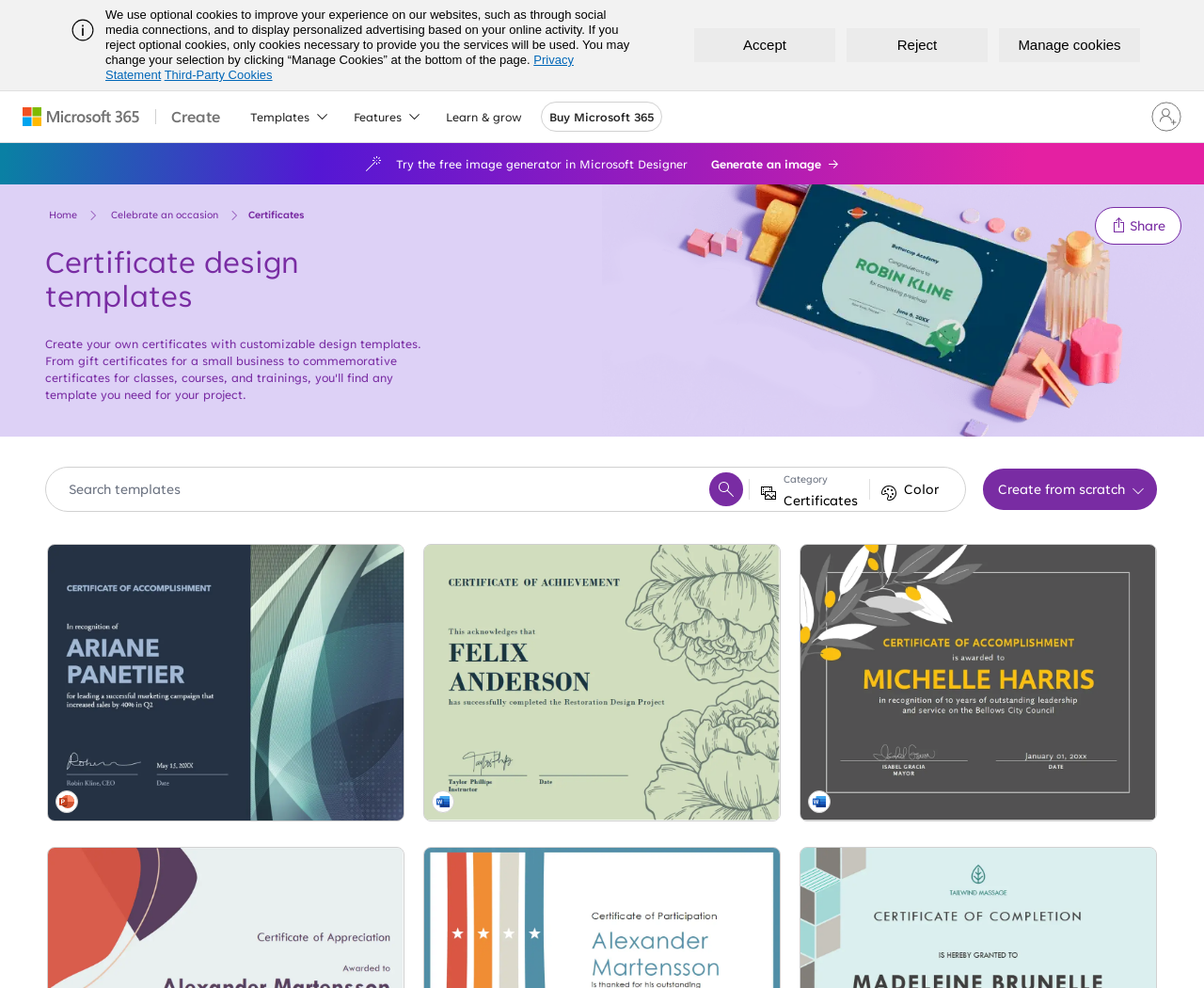Determine the bounding box coordinates of the section to be clicked to follow the instruction: "Search for templates". The coordinates should be given as four float numbers between 0 and 1, formatted as [left, top, right, bottom].

[0.038, 0.473, 0.802, 0.518]